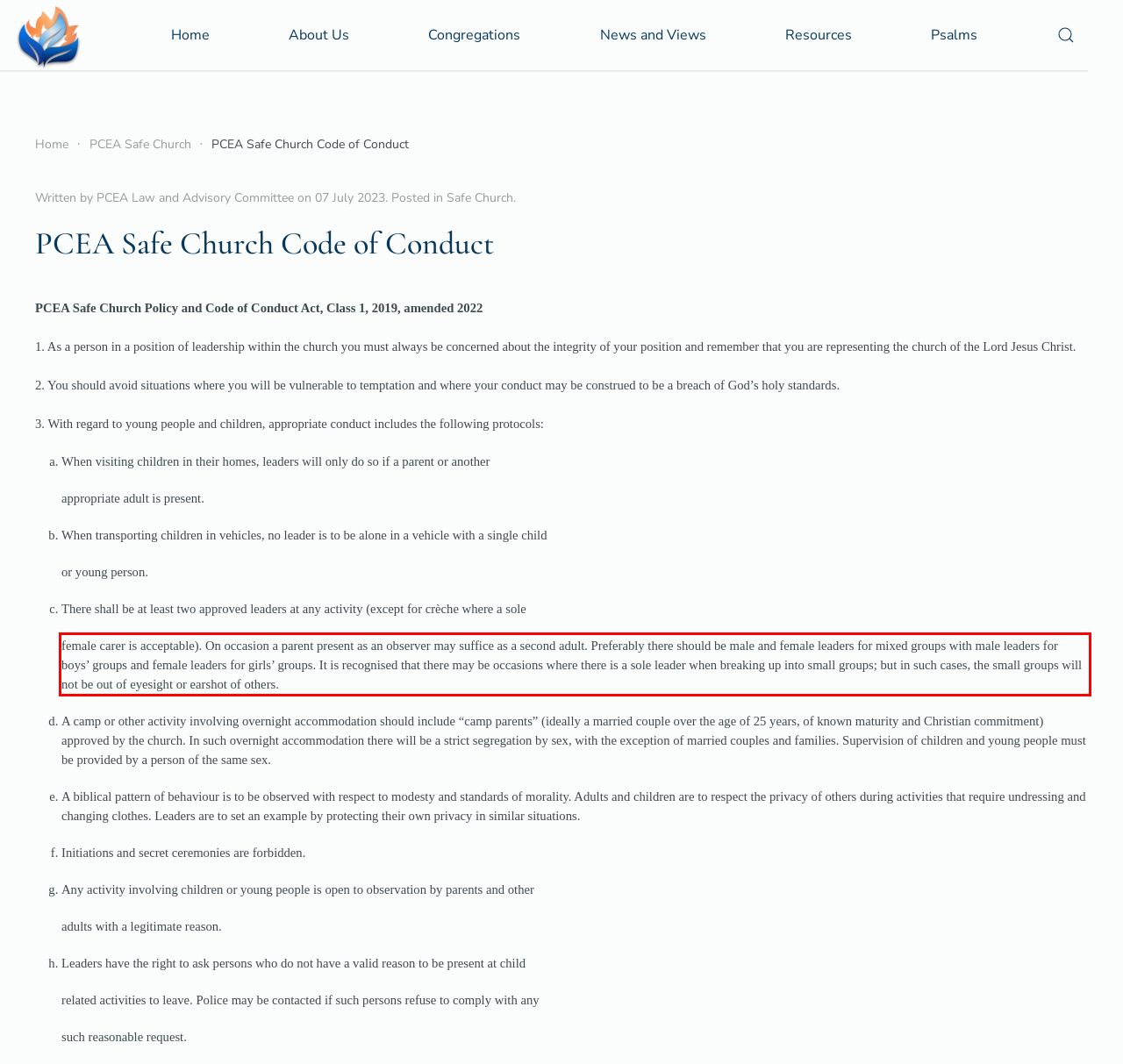Examine the webpage screenshot and use OCR to obtain the text inside the red bounding box.

female carer is acceptable). On occasion a parent present as an observer may suffice as a second adult. Preferably there should be male and female leaders for mixed groups with male leaders for boys’ groups and female leaders for girls’ groups. It is recognised that there may be occasions where there is a sole leader when breaking up into small groups; but in such cases, the small groups will not be out of eyesight or earshot of others.